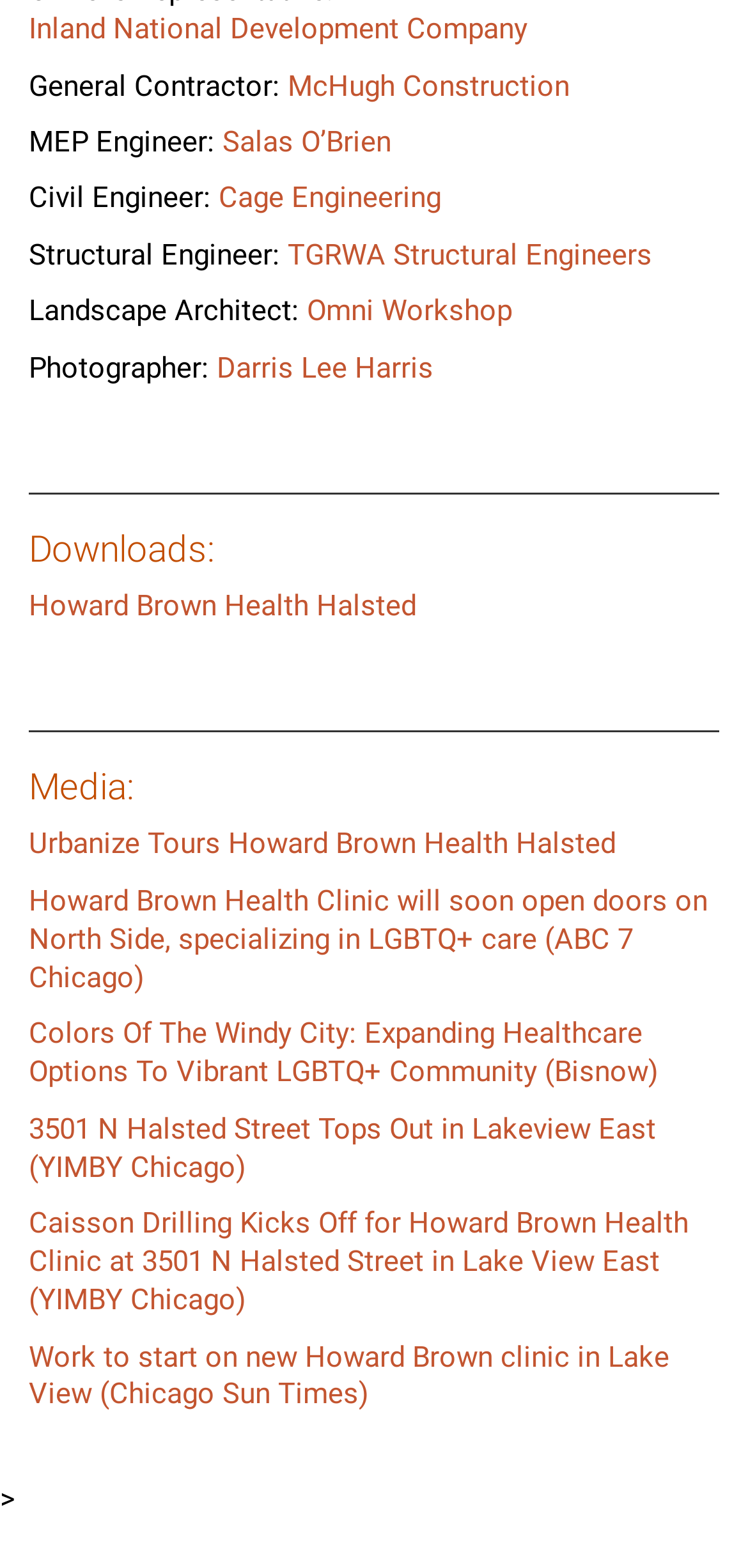Locate the bounding box coordinates of the clickable area to execute the instruction: "scroll up". Provide the coordinates as four float numbers between 0 and 1, represented as [left, top, right, bottom].

None